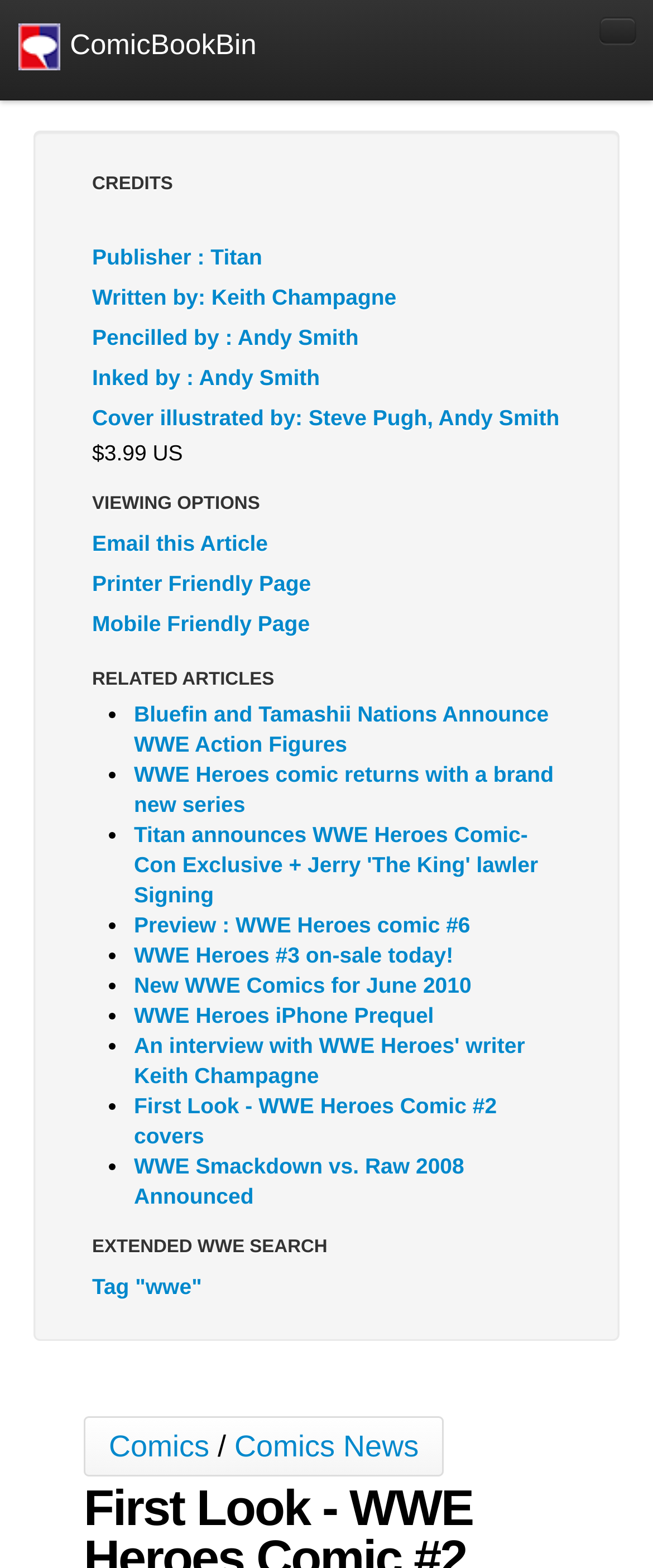Please extract the primary headline from the webpage.

First Look - WWE Heroes Comic #2 covers